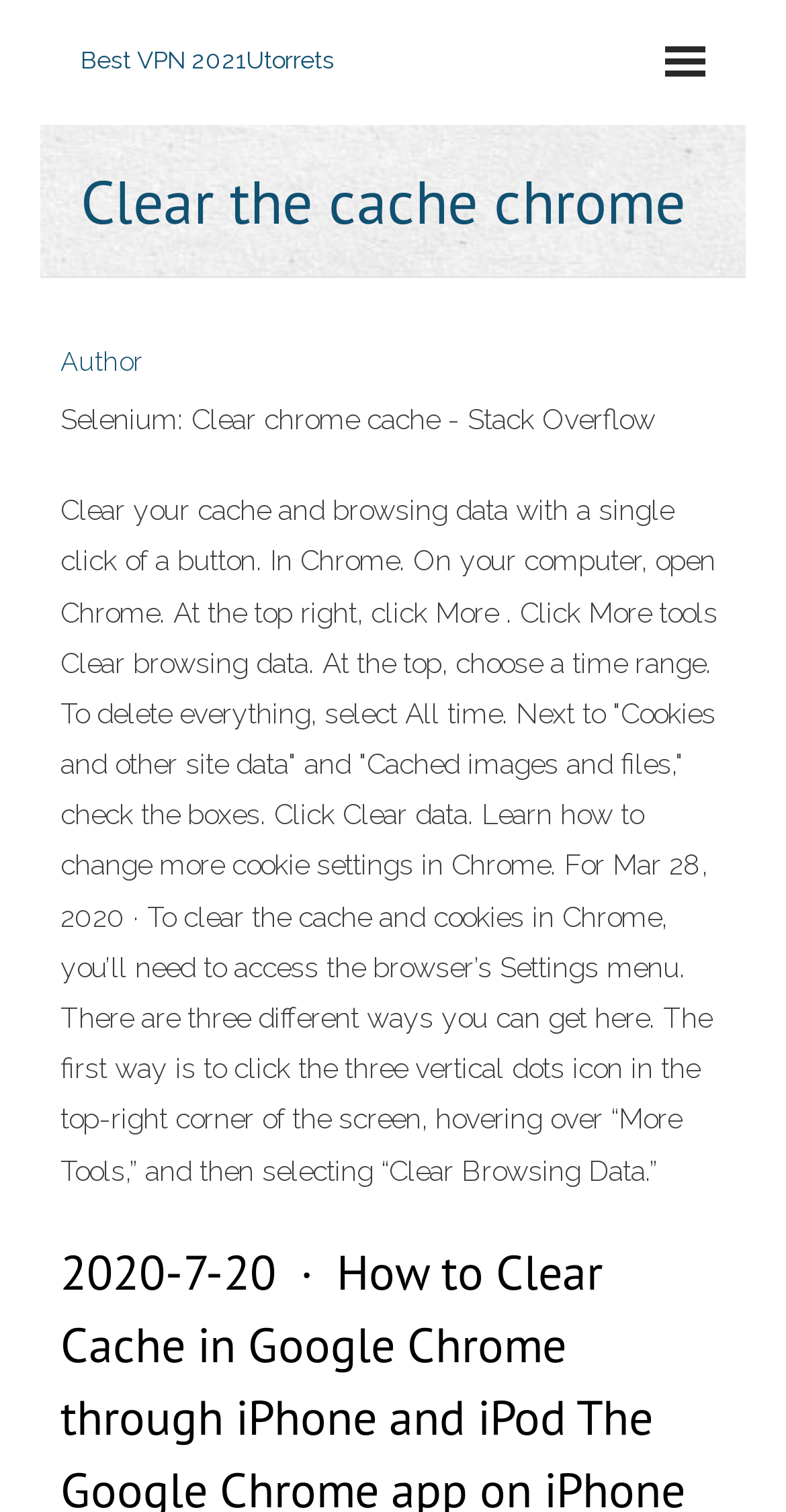What is the author of the webpage about?
Please elaborate on the answer to the question with detailed information.

The author of the webpage is about Selenium, as mentioned in the sentence 'Selenium: Clear chrome cache - Stack Overflow' which is the title of the webpage.